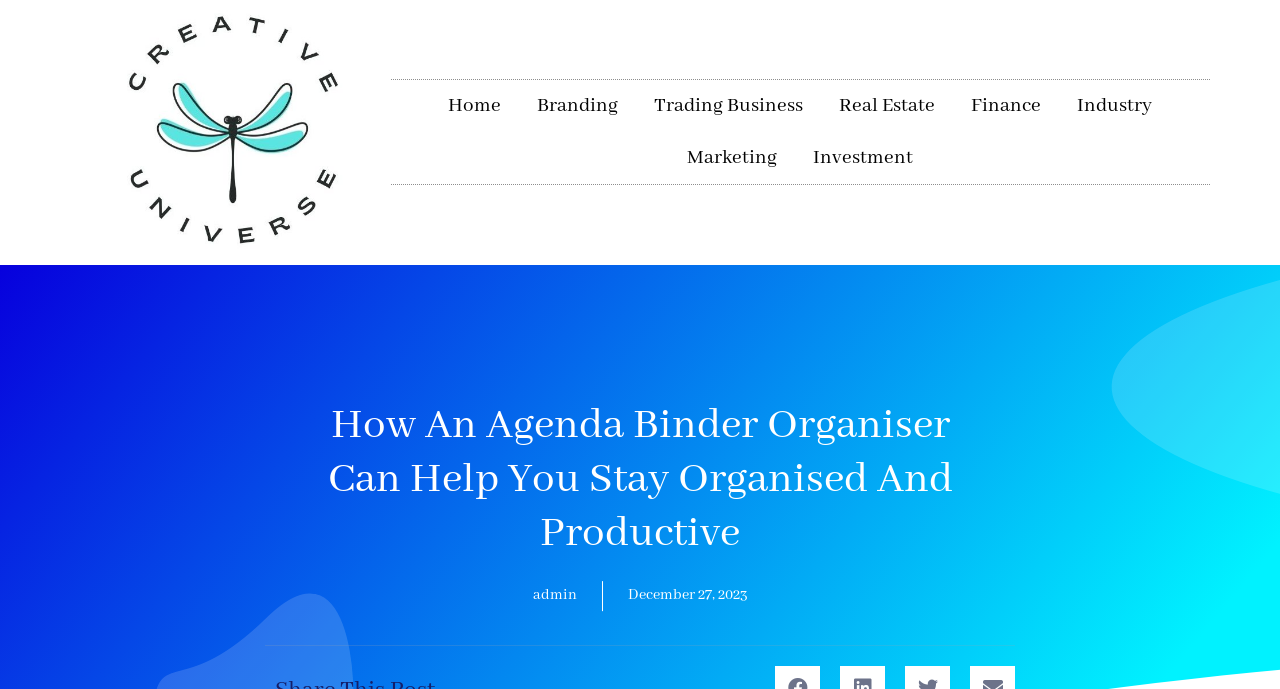Pinpoint the bounding box coordinates of the area that should be clicked to complete the following instruction: "go to home page". The coordinates must be given as four float numbers between 0 and 1, i.e., [left, top, right, bottom].

[0.336, 0.117, 0.406, 0.192]